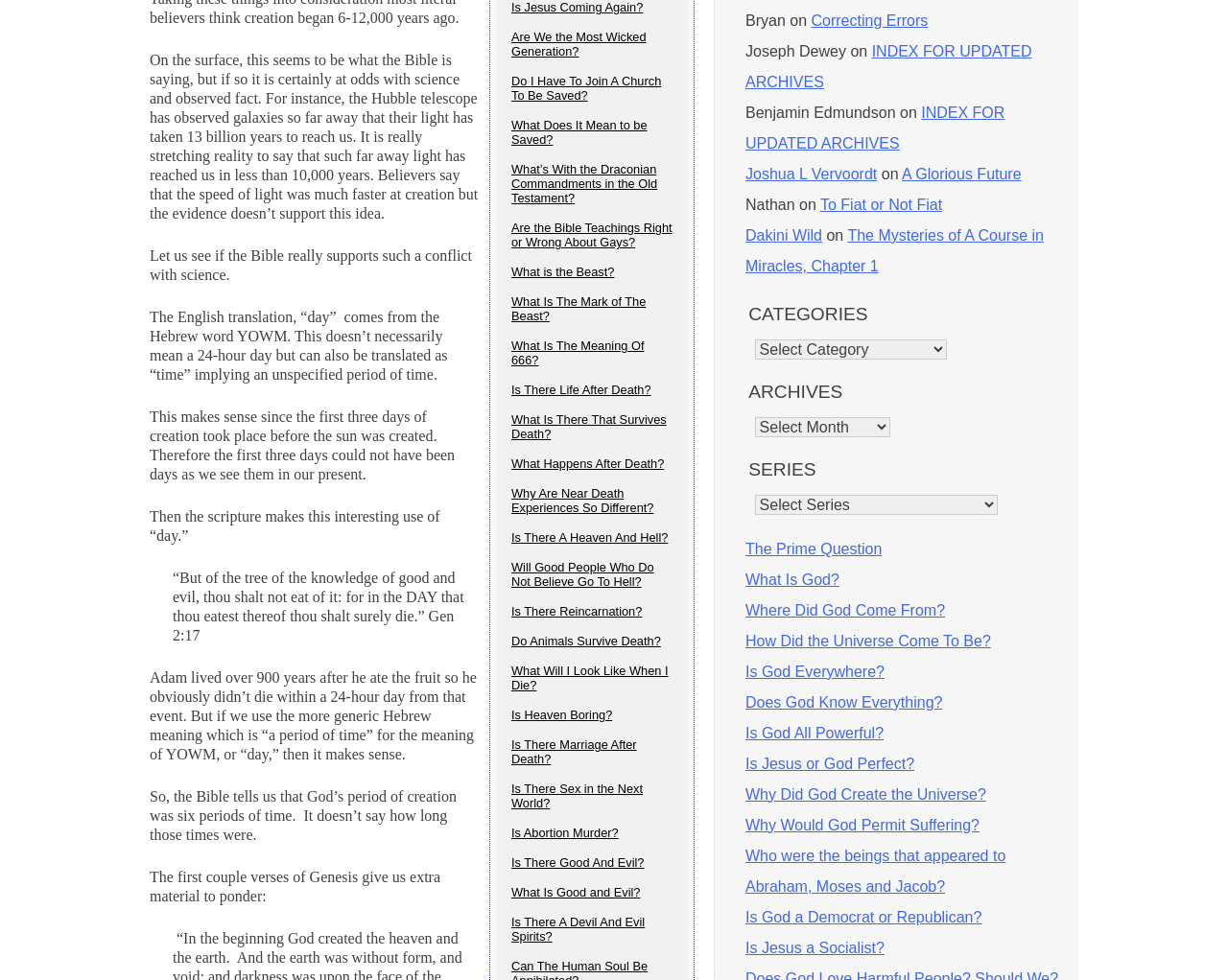How many links are there on the webpage?
Please use the visual content to give a single word or phrase answer.

Over 30